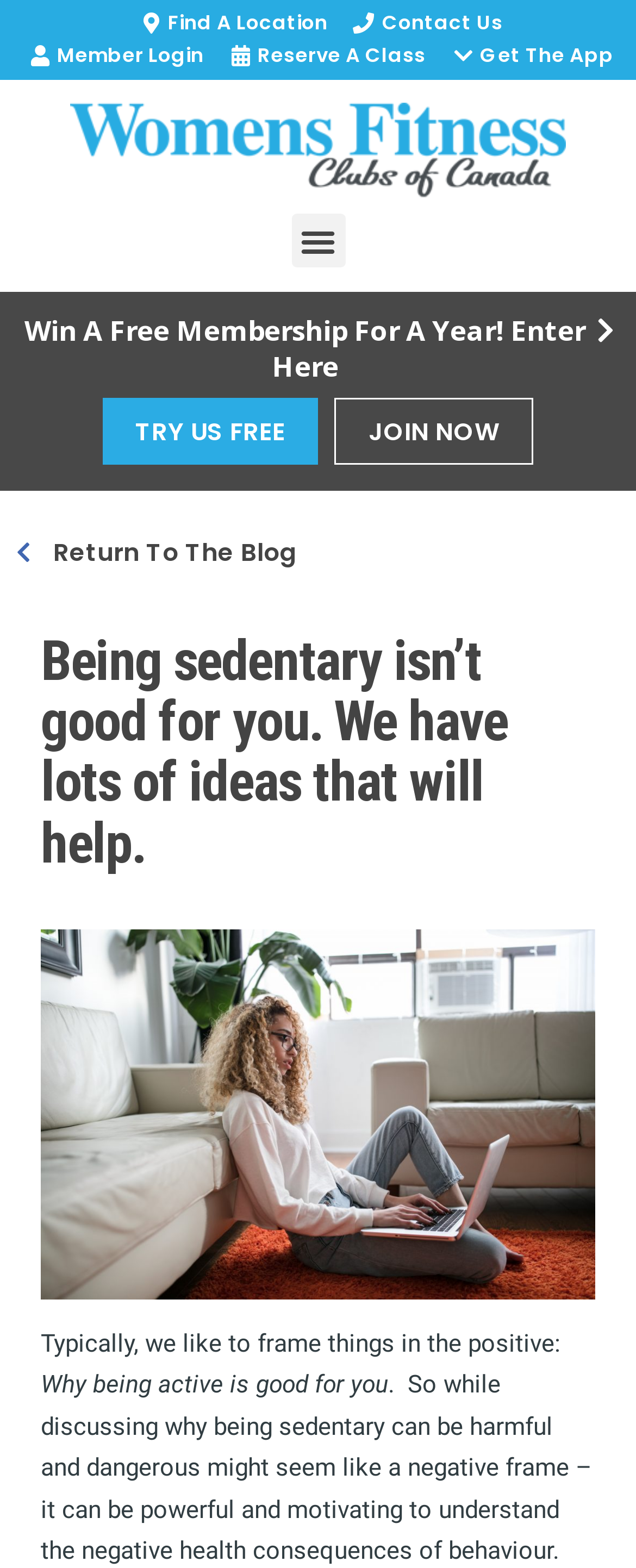What is the topic of the blog post?
Kindly offer a detailed explanation using the data available in the image.

The topic of the blog post can be inferred from the static text elements, which discuss the negative health consequences of being sedentary and the importance of being active.